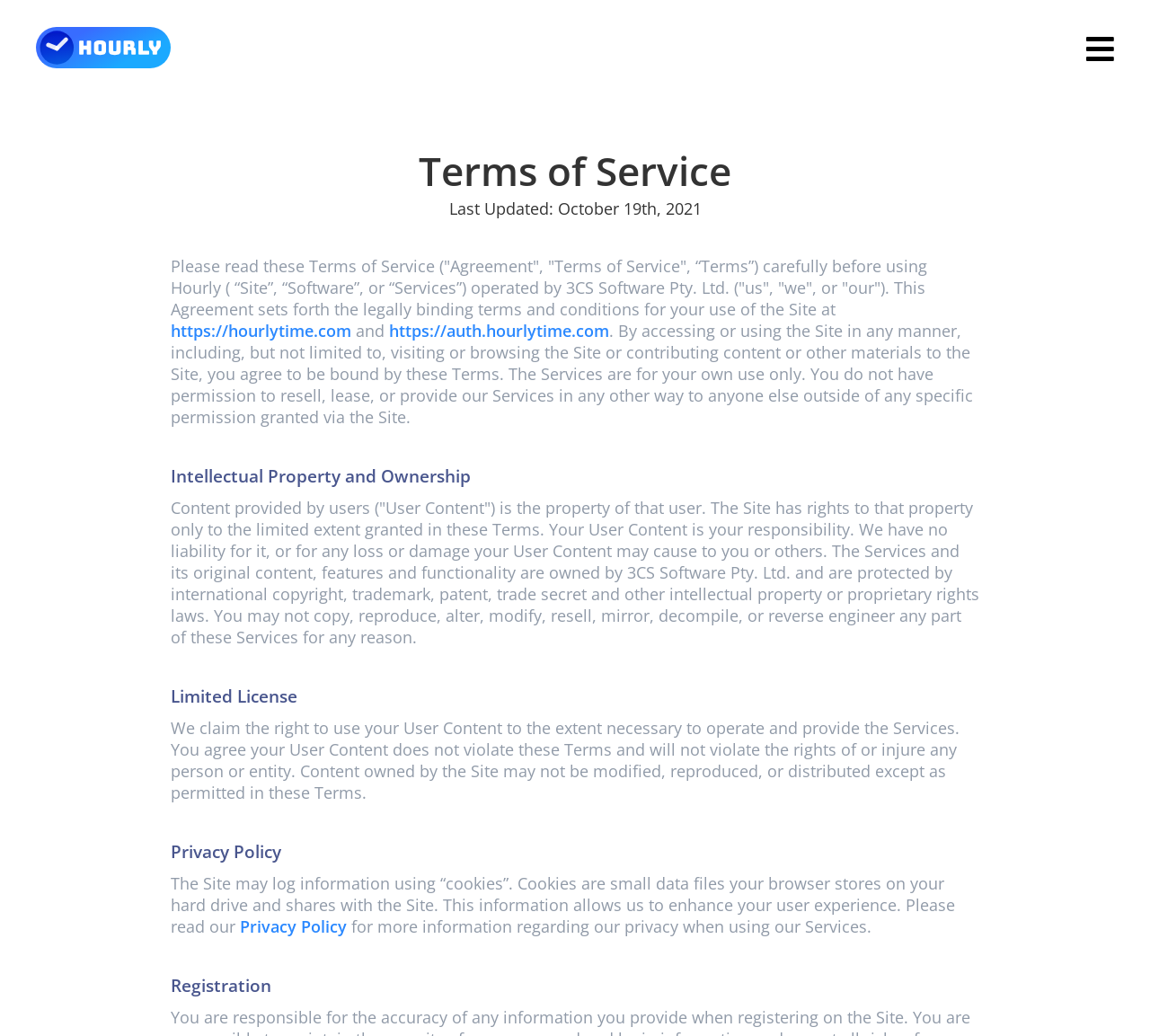From the webpage screenshot, identify the region described by Privacy Policy. Provide the bounding box coordinates as (top-left x, top-left y, bottom-right x, bottom-right y), with each value being a floating point number between 0 and 1.

[0.209, 0.883, 0.302, 0.904]